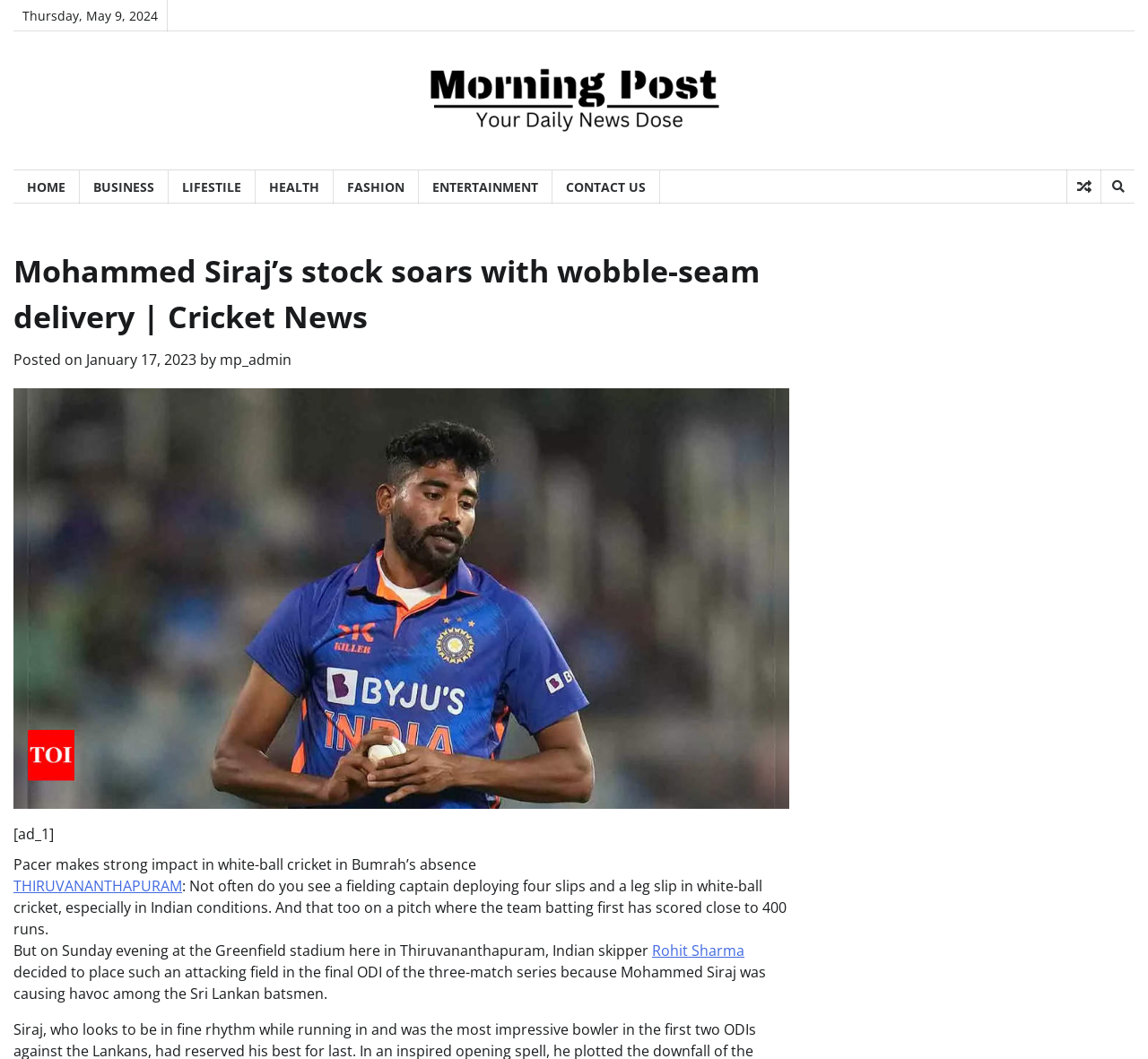What is the name of the city where the match was played?
Using the image as a reference, answer the question in detail.

The answer can be found in the paragraph where it is mentioned that on Sunday evening at the Greenfield stadium here in Thiruvananthapuram, Indian skipper Rohit Sharma decided to place an attacking field in the final ODI of the three-match series.